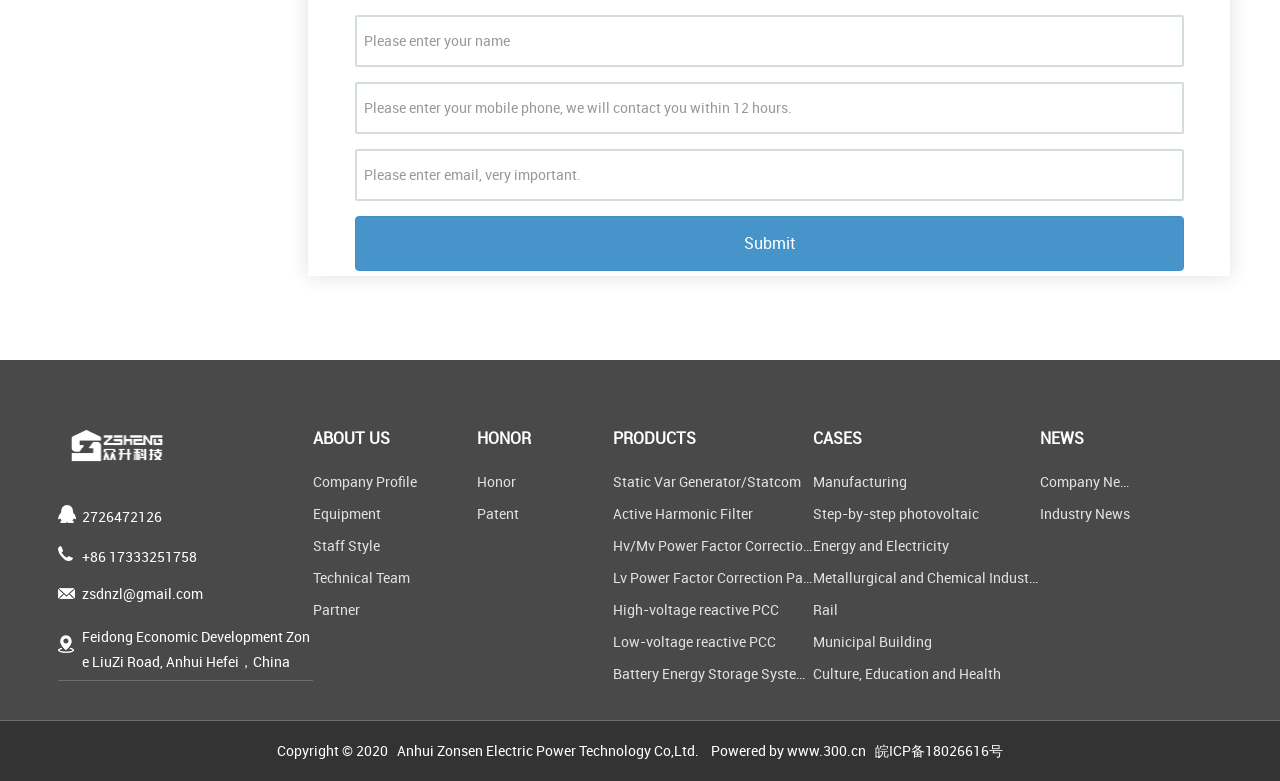What is the company's contact phone number?
Use the information from the image to give a detailed answer to the question.

The company's contact phone number can be found on the webpage, specifically in the section with the company's address and contact information, where it is listed as '+86 17333251758'.